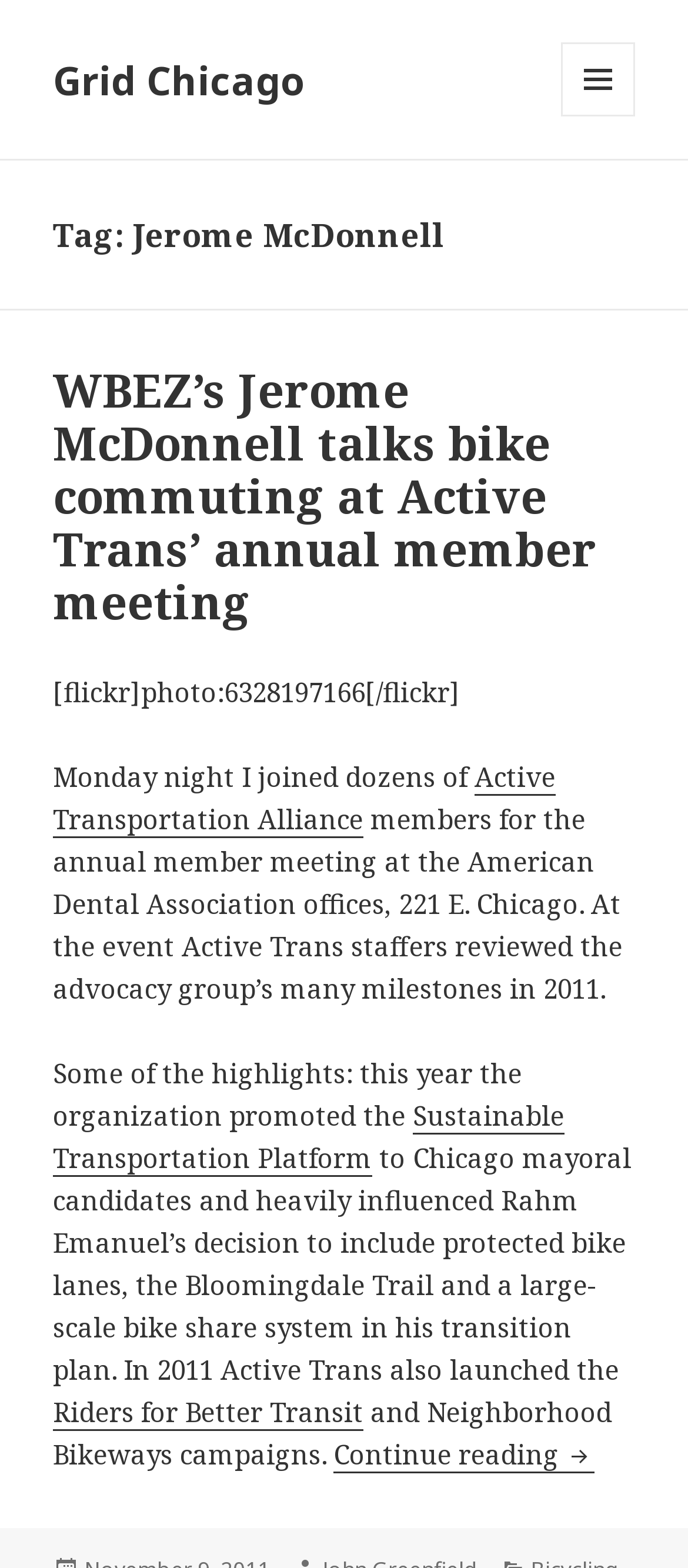Please determine the heading text of this webpage.

Tag: Jerome McDonnell